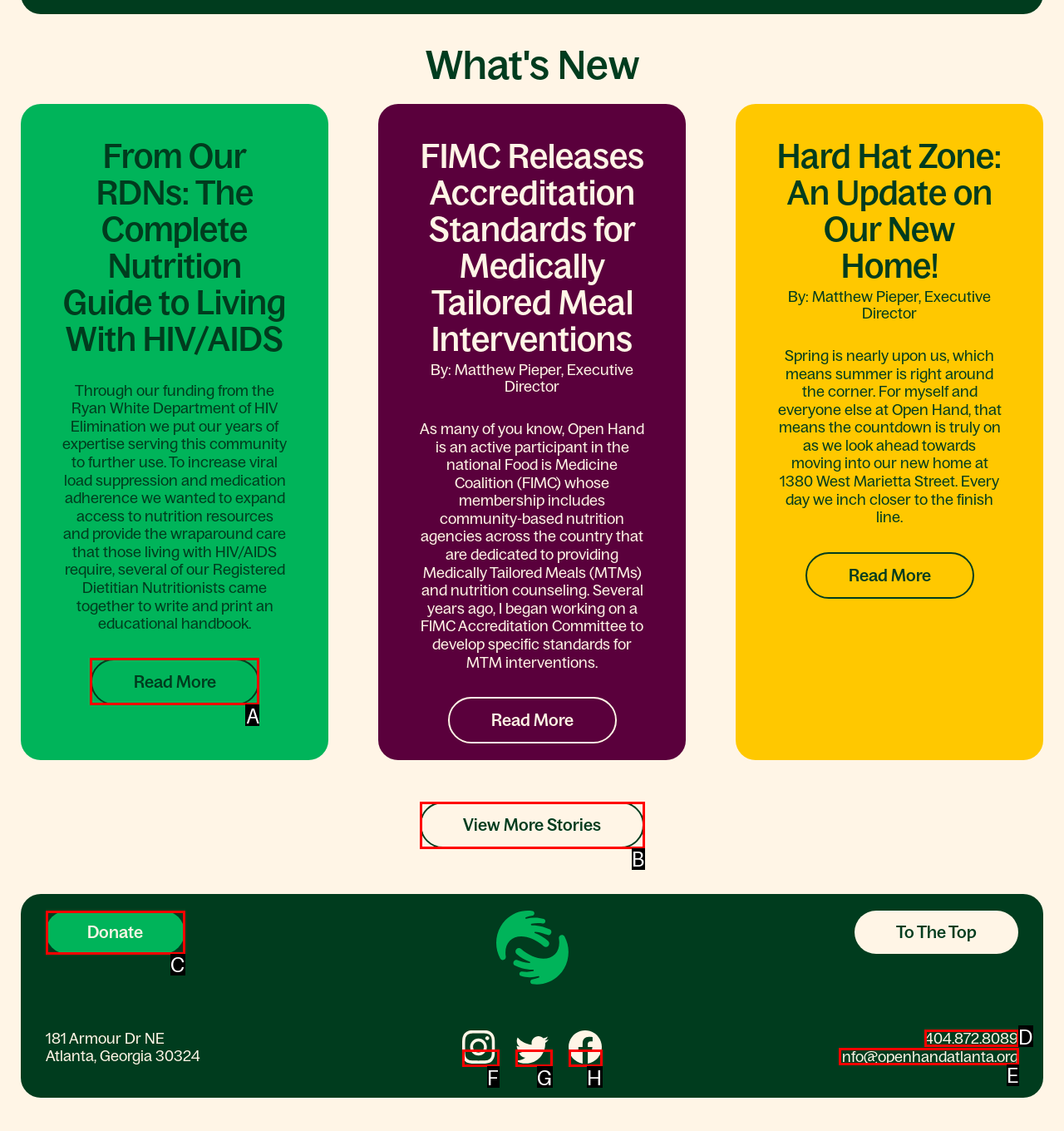Based on the given description: title="Instagram", determine which HTML element is the best match. Respond with the letter of the chosen option.

F